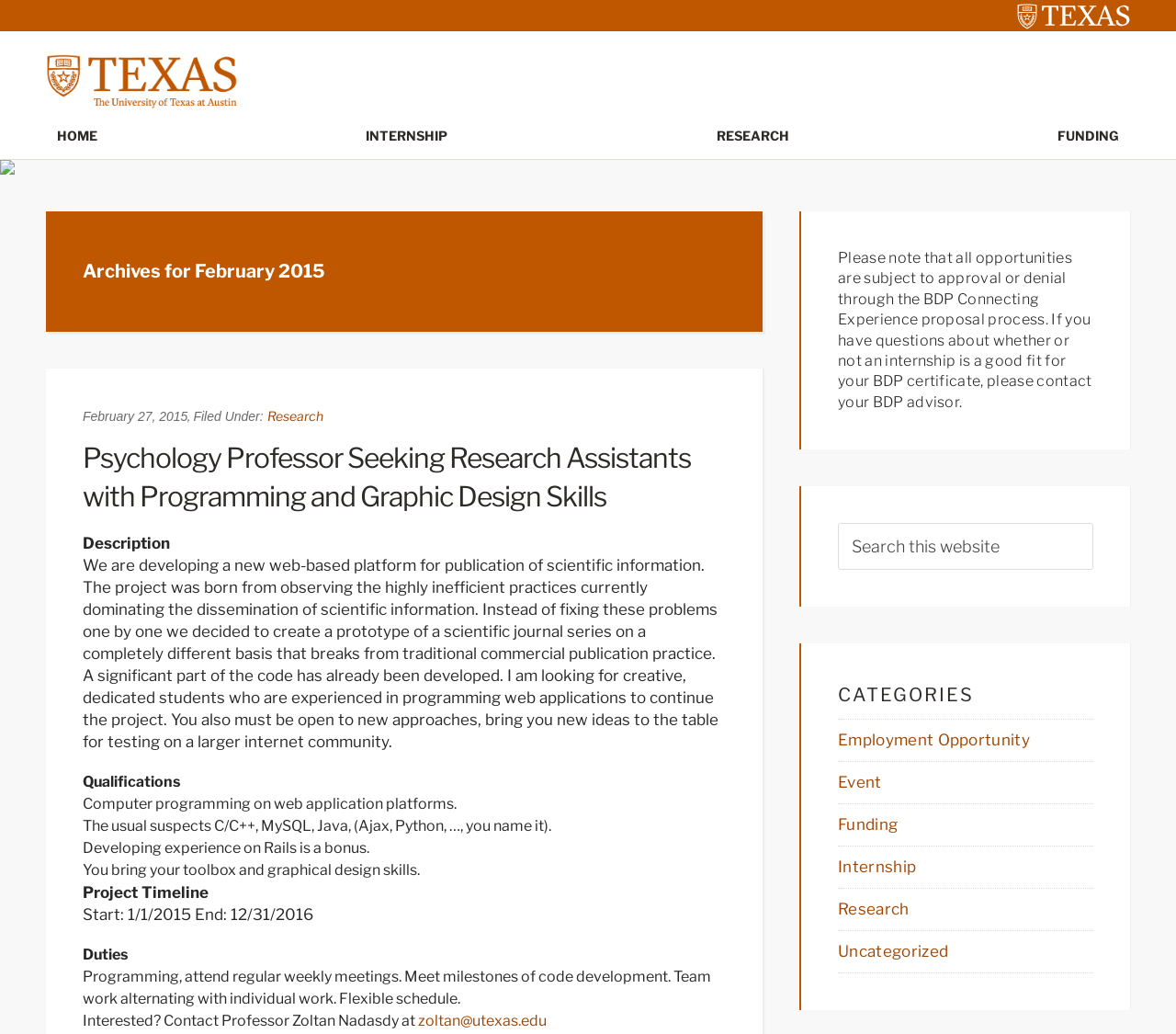Please specify the bounding box coordinates for the clickable region that will help you carry out the instruction: "Contact Professor Zoltan Nadasdy".

[0.355, 0.978, 0.465, 0.995]